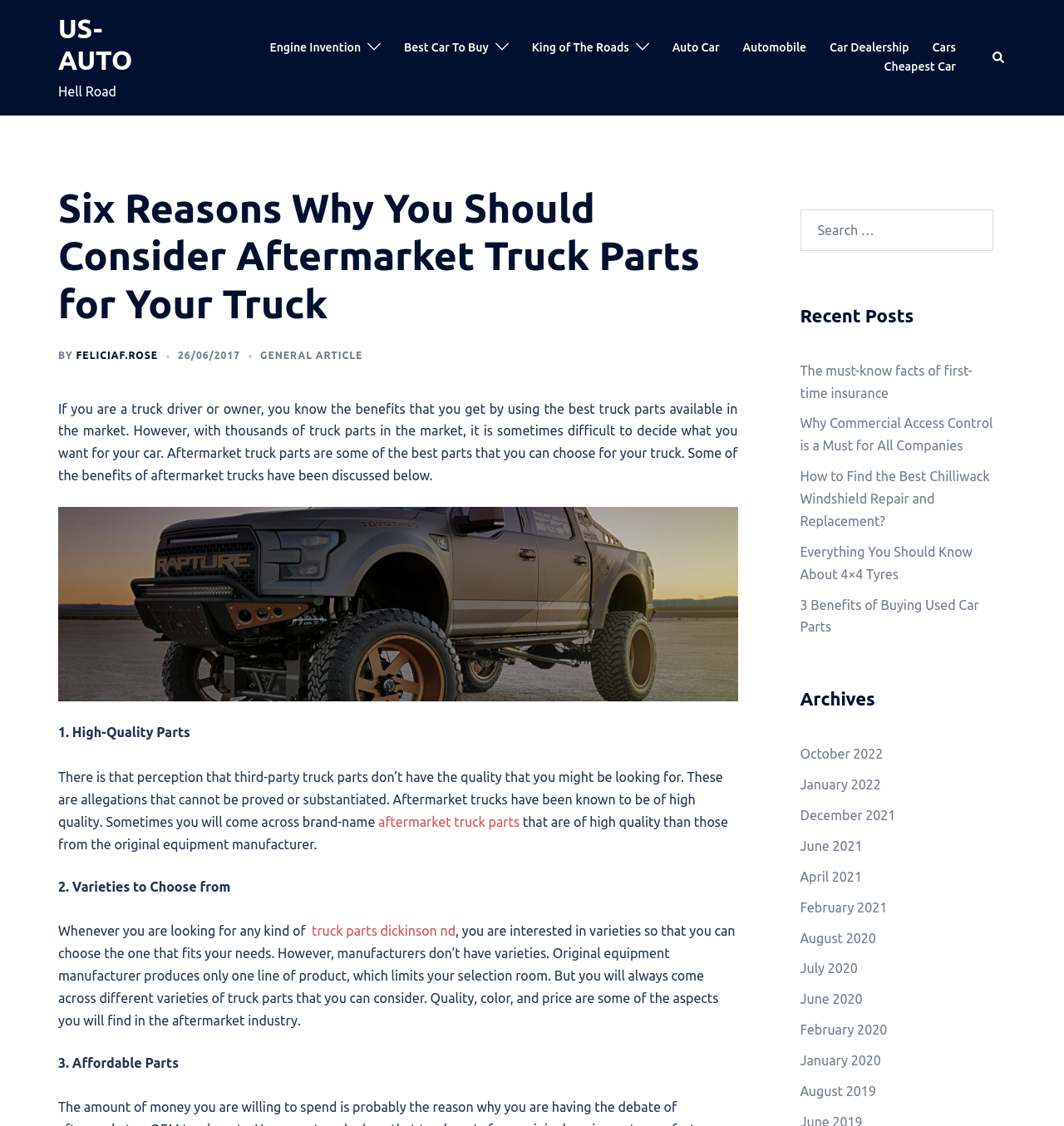Pinpoint the bounding box coordinates of the clickable element needed to complete the instruction: "Click on the 'Recent Posts' section". The coordinates should be provided as four float numbers between 0 and 1: [left, top, right, bottom].

[0.752, 0.271, 0.934, 0.307]